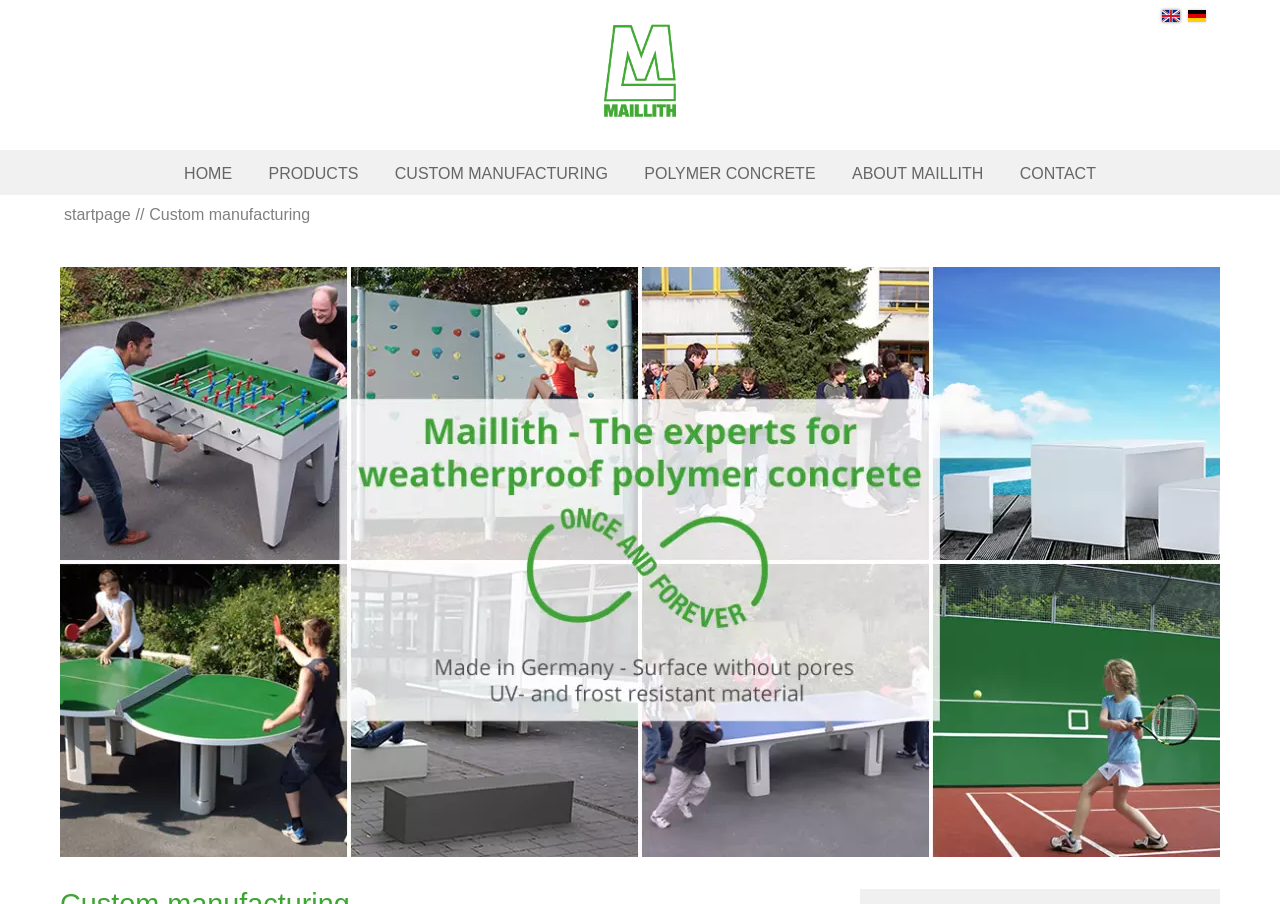Determine the coordinates of the bounding box for the clickable area needed to execute this instruction: "Switch to English".

[0.908, 0.011, 0.925, 0.024]